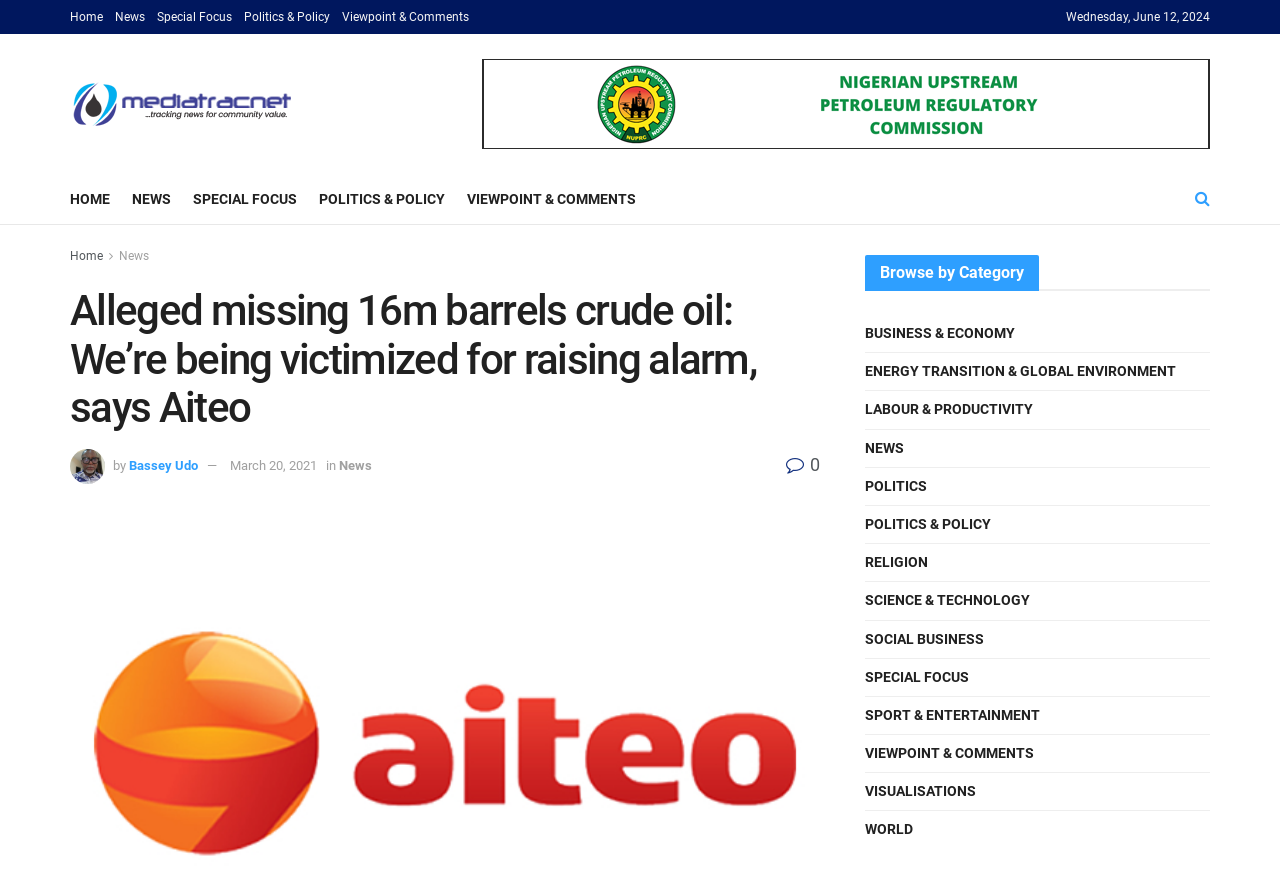How many categories are available for browsing?
Using the information from the image, give a concise answer in one word or a short phrase.

14